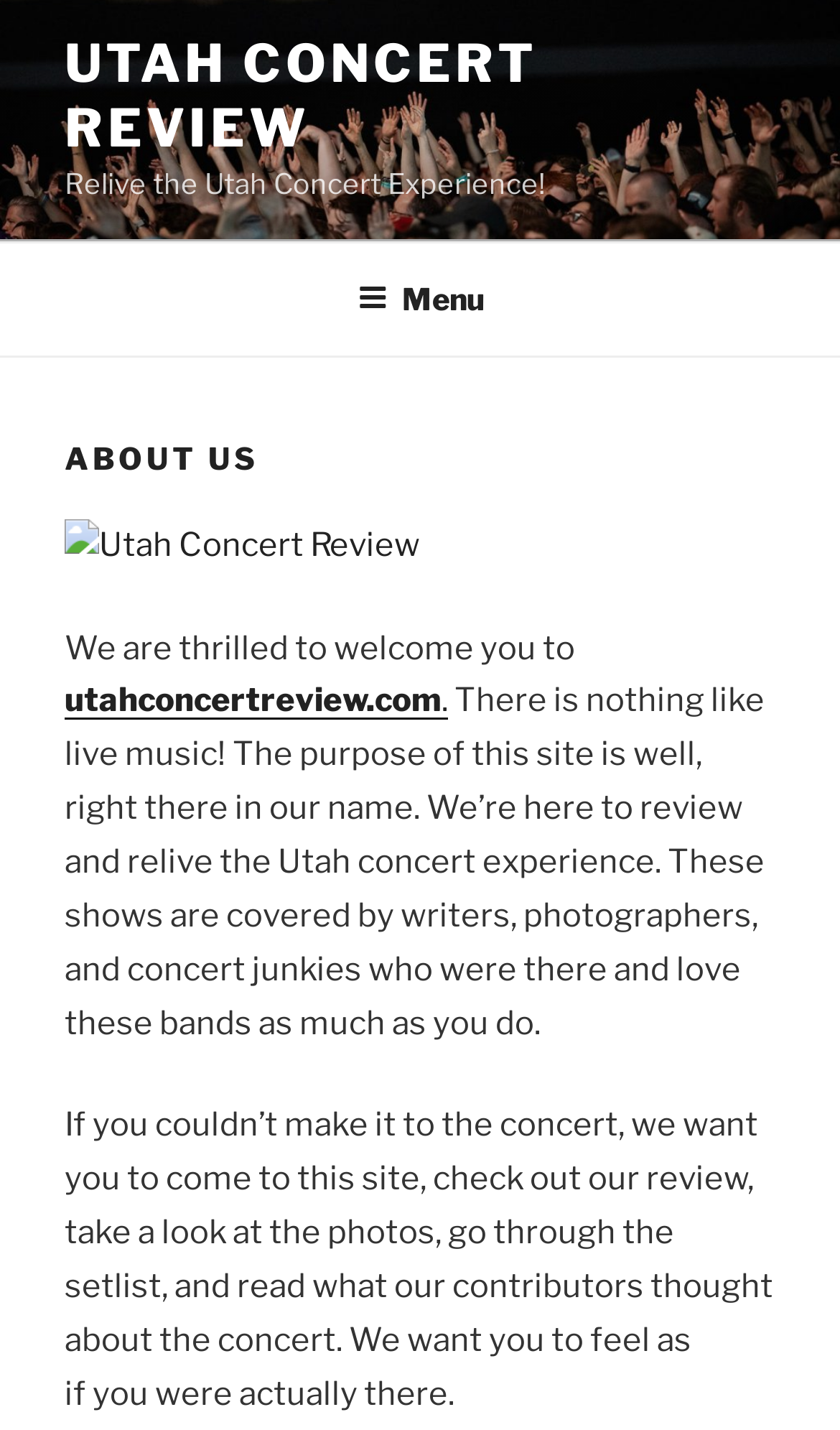Given the description of the UI element: "Utah Concert Review", predict the bounding box coordinates in the form of [left, top, right, bottom], with each value being a float between 0 and 1.

[0.077, 0.023, 0.641, 0.112]